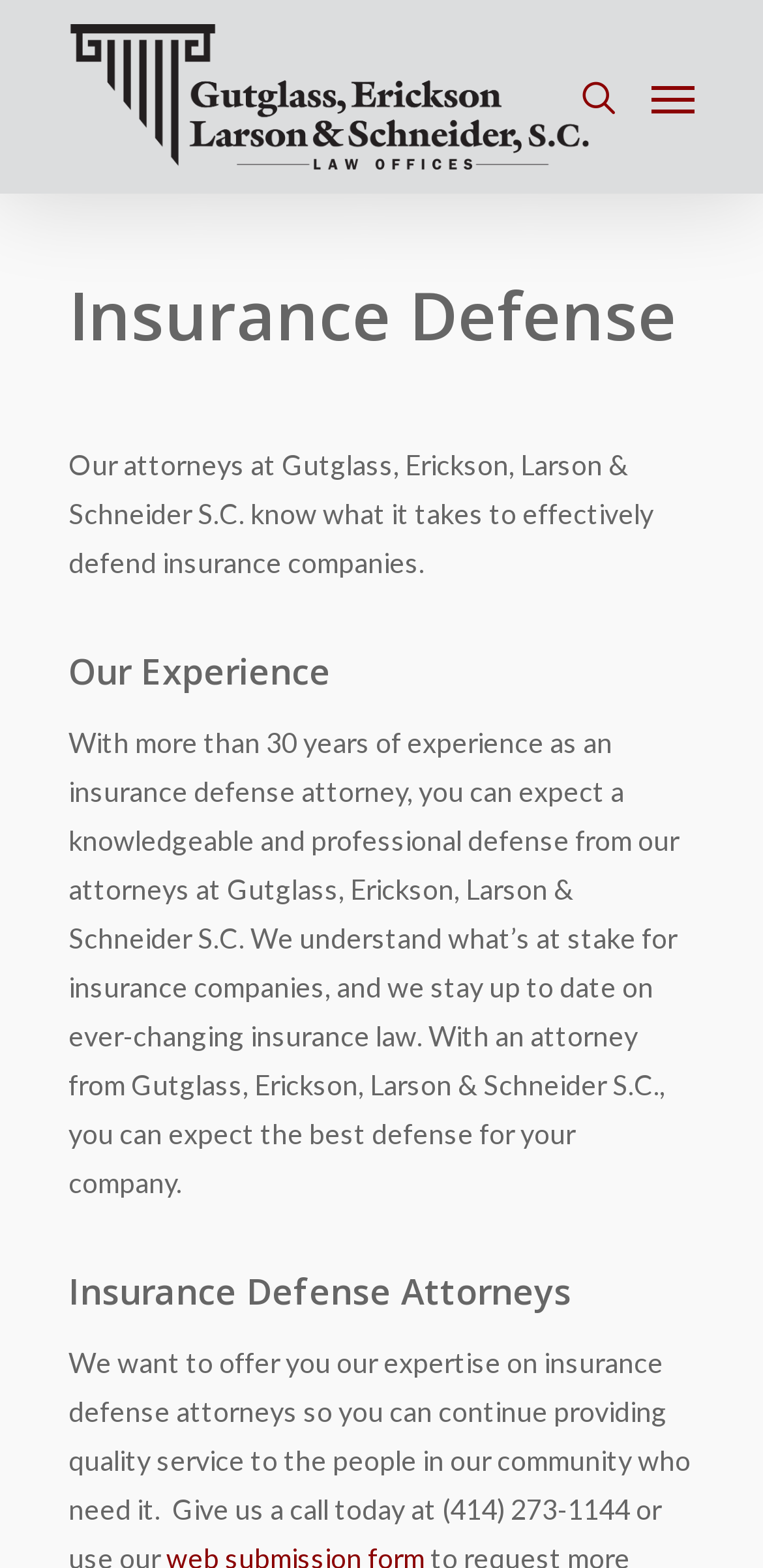What type of defense does the law firm specialize in?
Look at the screenshot and respond with one word or a short phrase.

Insurance defense